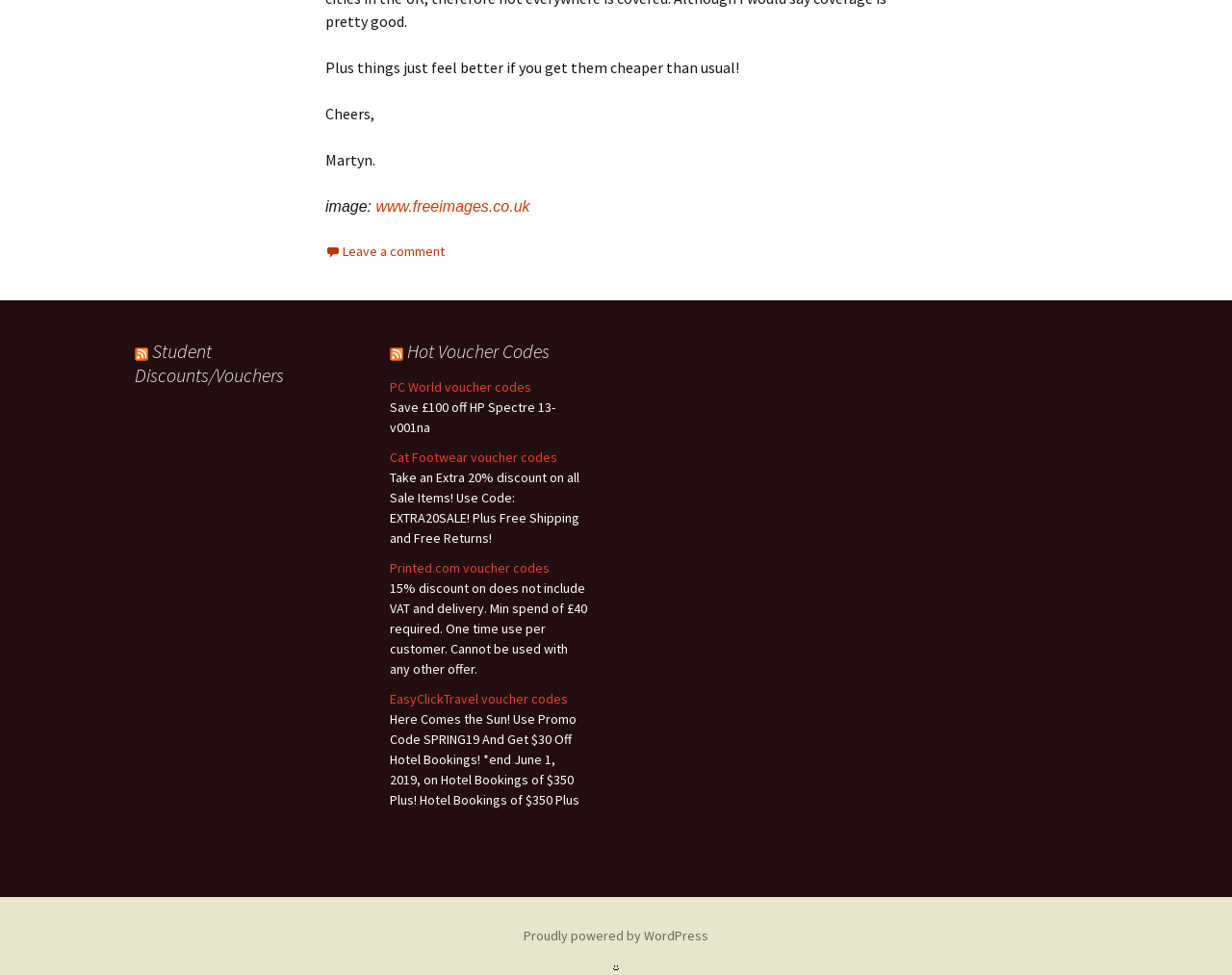Locate the bounding box coordinates of the area that needs to be clicked to fulfill the following instruction: "Check out Hot Voucher Codes". The coordinates should be in the format of four float numbers between 0 and 1, namely [left, top, right, bottom].

[0.316, 0.348, 0.477, 0.373]